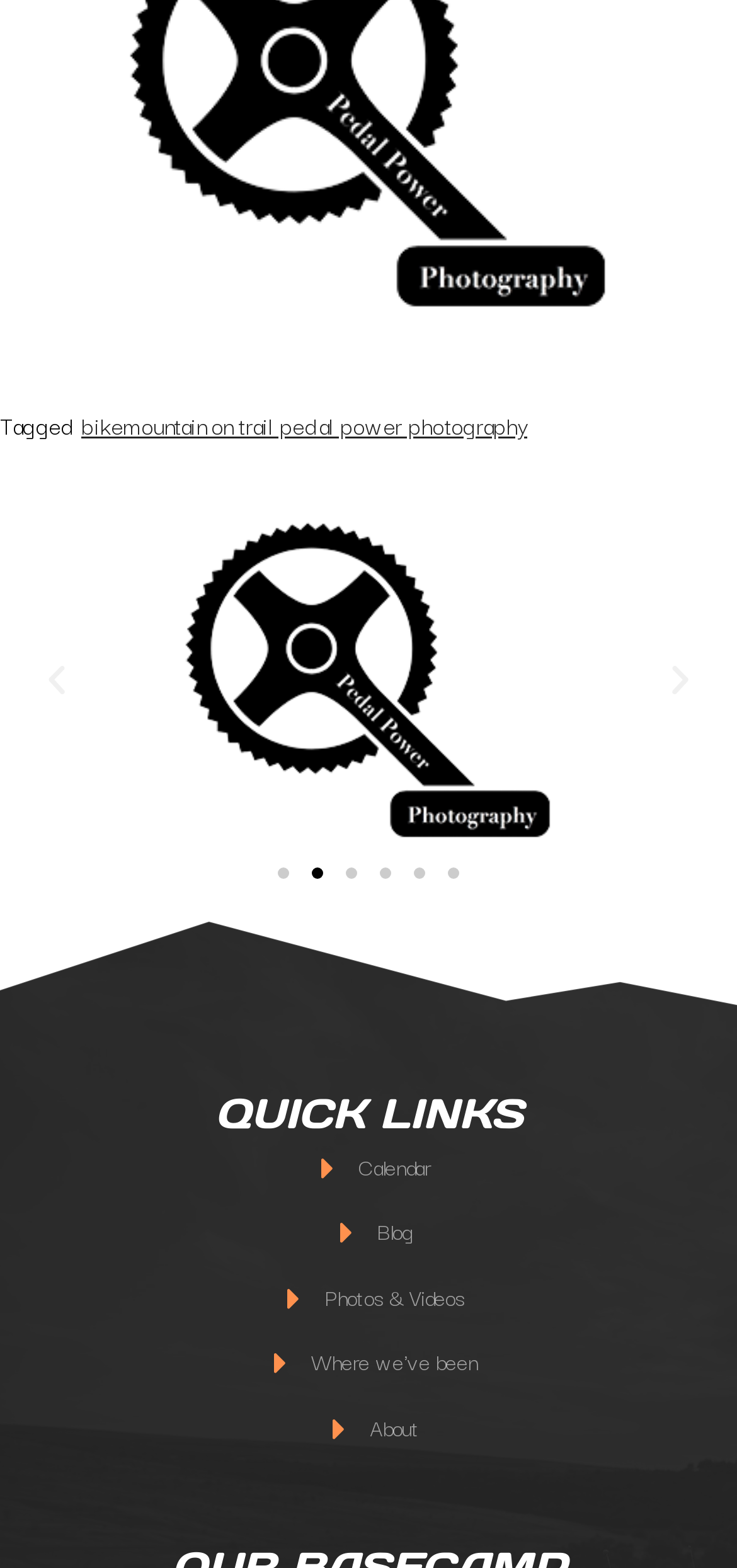Identify the bounding box coordinates for the UI element described as follows: About. Use the format (top-left x, top-left y, bottom-right x, bottom-right y) and ensure all values are floating point numbers between 0 and 1.

[0.038, 0.899, 0.962, 0.922]